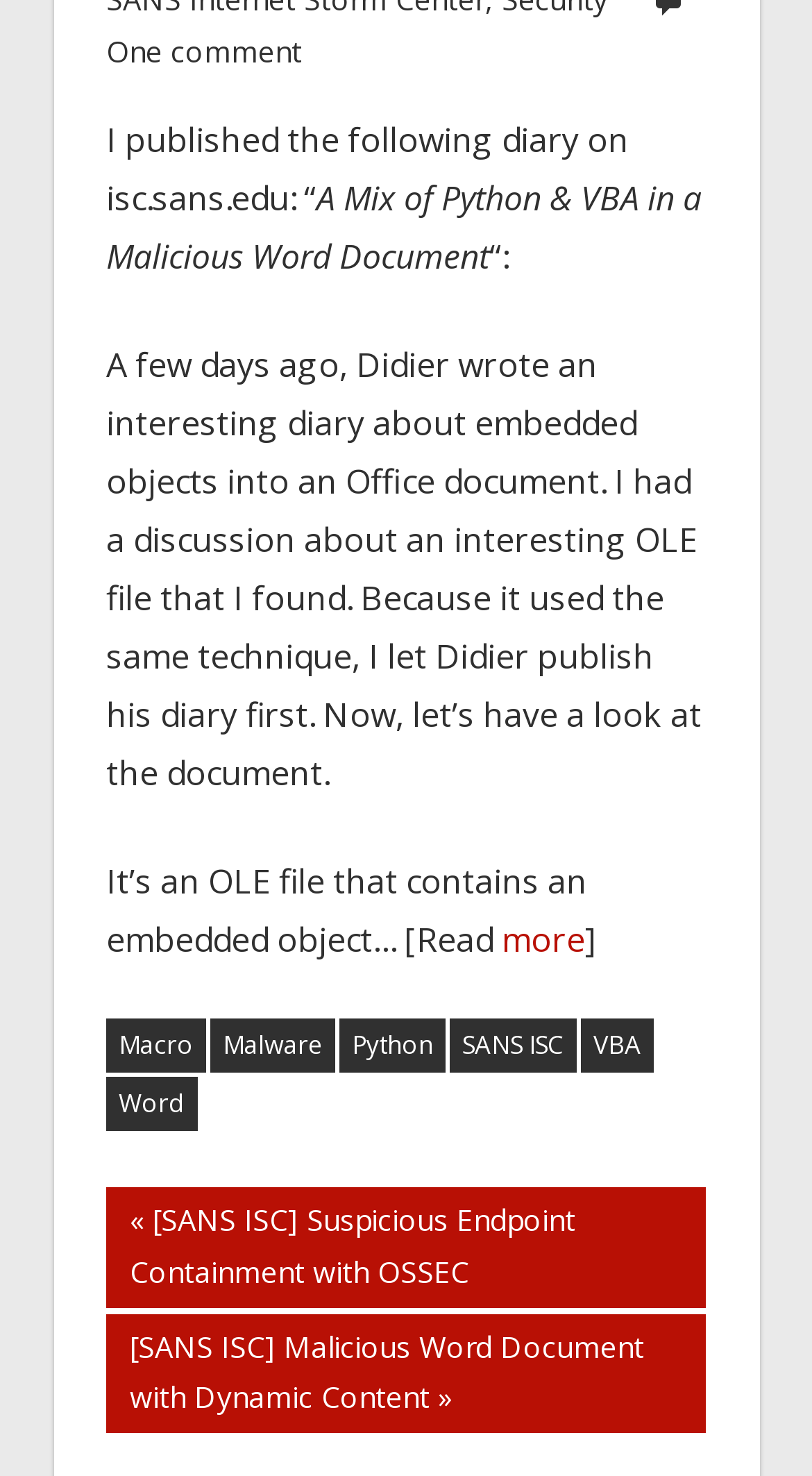What is the title of the article?
Can you provide an in-depth and detailed response to the question?

I found the title of the article by looking at the StaticText element with the content 'A Mix of Python & VBA in a Malicious Word Document'.